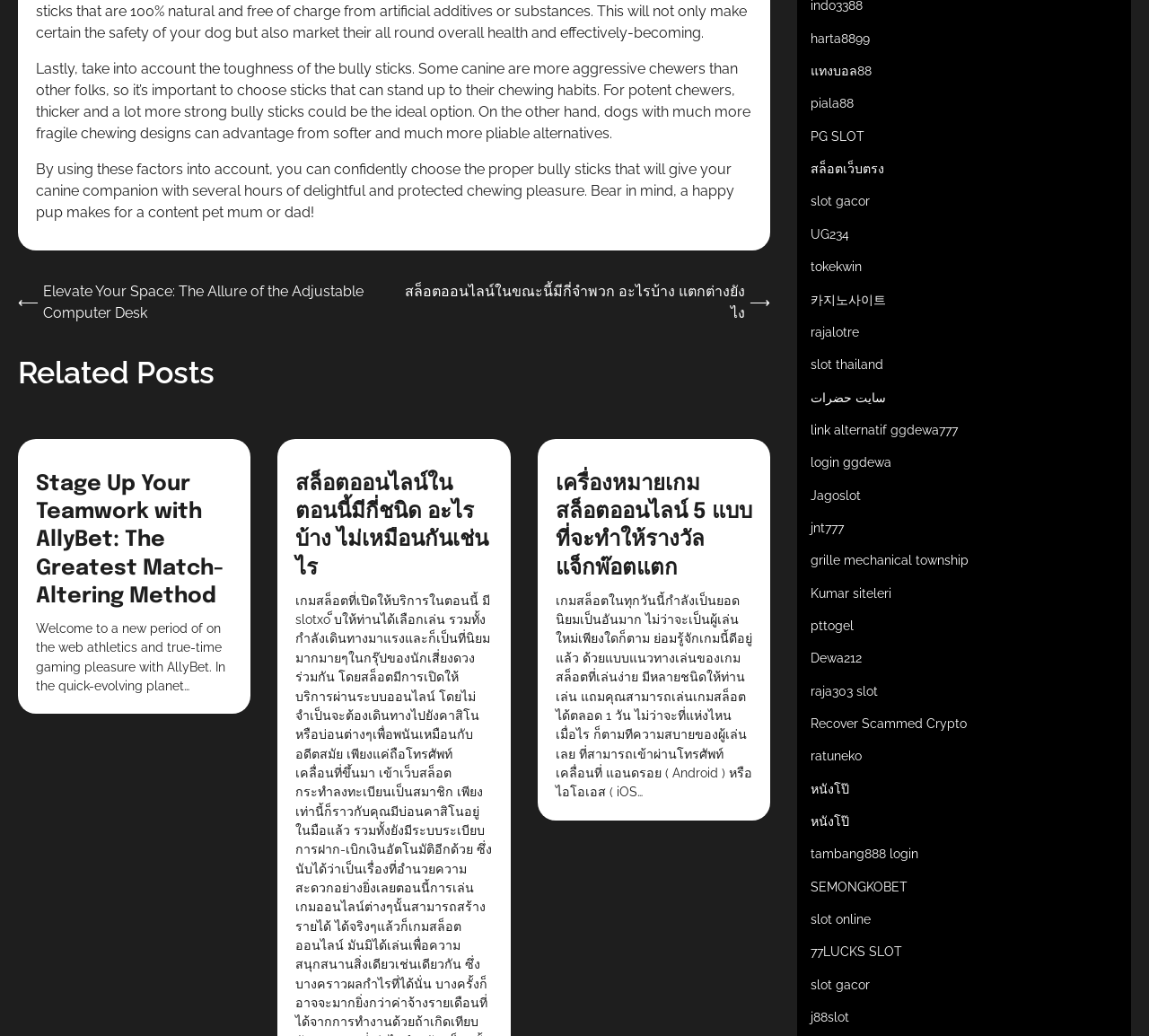Please determine the bounding box coordinates of the element's region to click in order to carry out the following instruction: "Click on the 'สล็อตออนไลน์ในขณะนี้มีกี่จำพวก อะไรบ้าง แตกต่างยังไง ⟶' link". The coordinates should be four float numbers between 0 and 1, i.e., [left, top, right, bottom].

[0.343, 0.271, 0.67, 0.313]